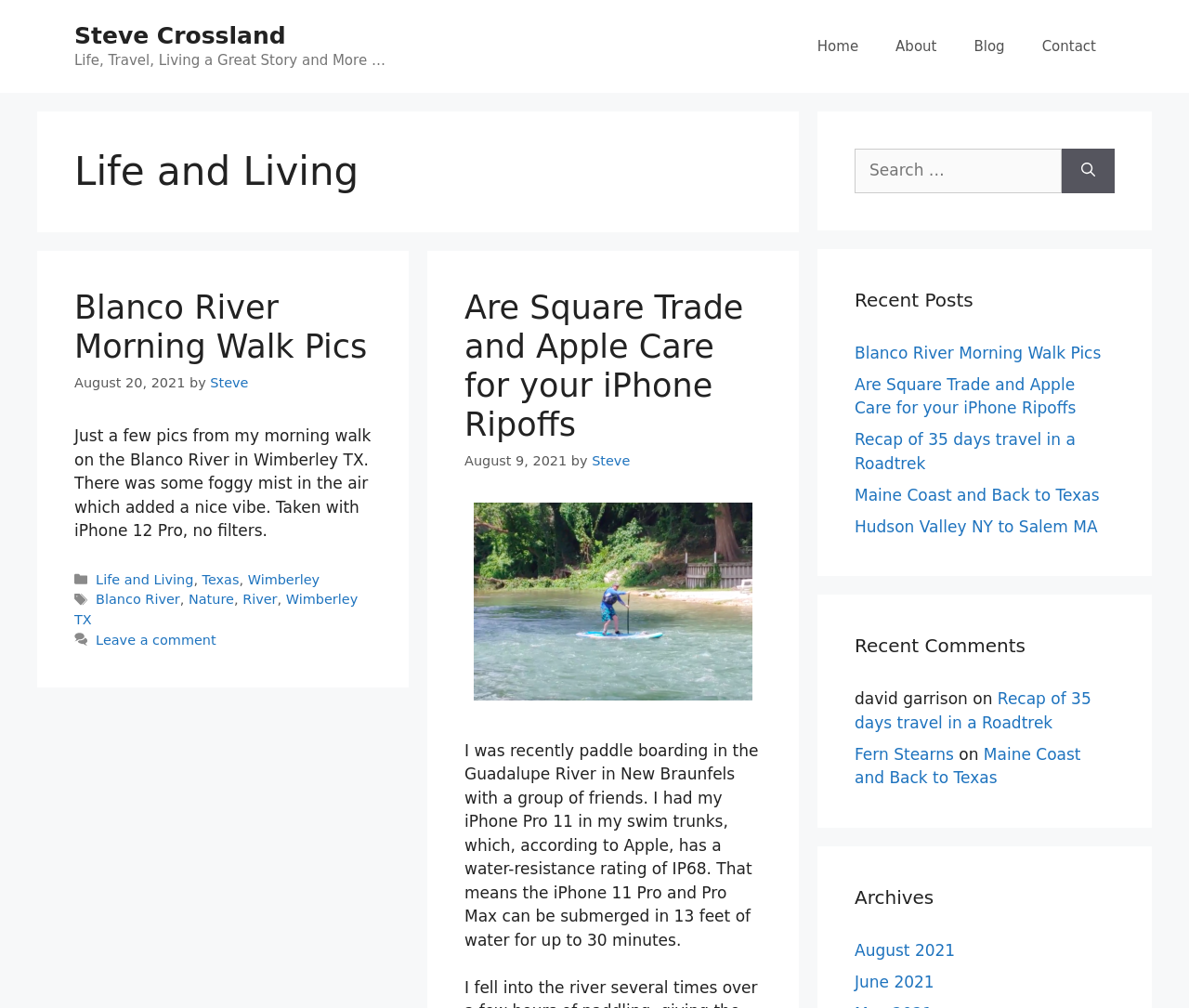Generate a comprehensive description of the webpage content.

The webpage "Life and Living – Steve Crossland" is a personal blog that features articles and stories about the author's life, travel, and living experiences. At the top of the page, there is a banner with a link to the author's name, followed by a navigation menu with links to the home page, about page, blog, and contact page.

Below the navigation menu, there is a header section with a heading that reads "Life and Living." The main content of the page is divided into two columns. The left column features a series of articles, each with a heading, a link to the article, and a brief summary or excerpt. The articles are arranged in a reverse chronological order, with the most recent one at the top.

The first article is titled "Blanco River Morning Walk Pics" and features a link to the article, a time stamp indicating it was posted on August 20, 2021, and a brief summary of the article. The second article is titled "Are Square Trade and Apple Care for your iPhone Ripoffs" and features a link to the article, a time stamp indicating it was posted on August 9, 2021, and a brief summary of the article.

The right column features a search box, a section titled "Recent Posts" that lists links to recent articles, a section titled "Recent Comments" that lists comments from readers, and a section titled "Archives" that lists links to archived articles by month.

There are also several images on the page, including a photo of a paddle board on the Guadalupe River, which is associated with one of the articles. Overall, the webpage has a clean and simple design, with a focus on showcasing the author's writing and stories.